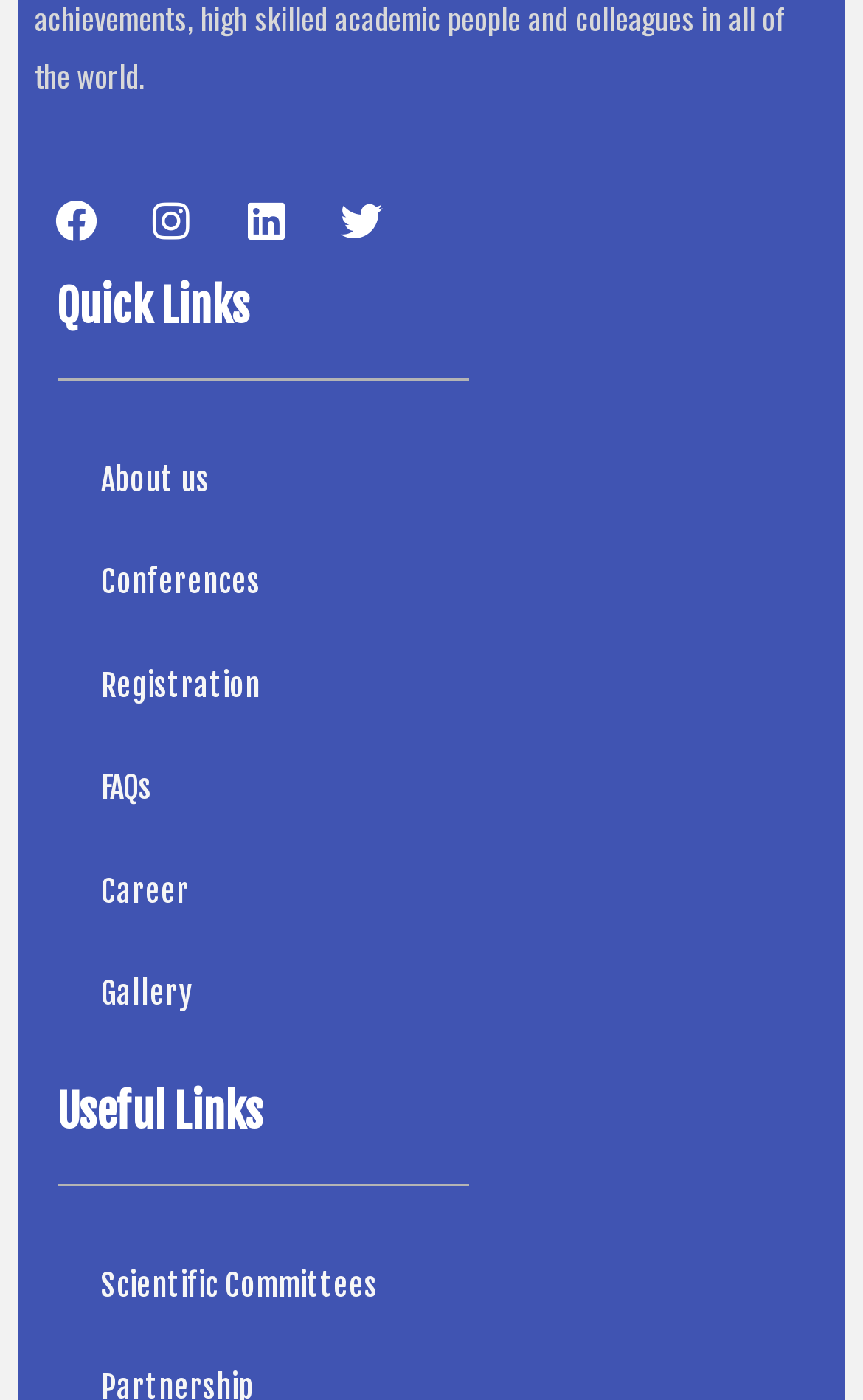How many sections are there on the webpage?
Provide an in-depth and detailed explanation in response to the question.

I looked at the webpage and found that there are two main sections, which are 'Quick Links' and 'Useful Links', separated by a heading.